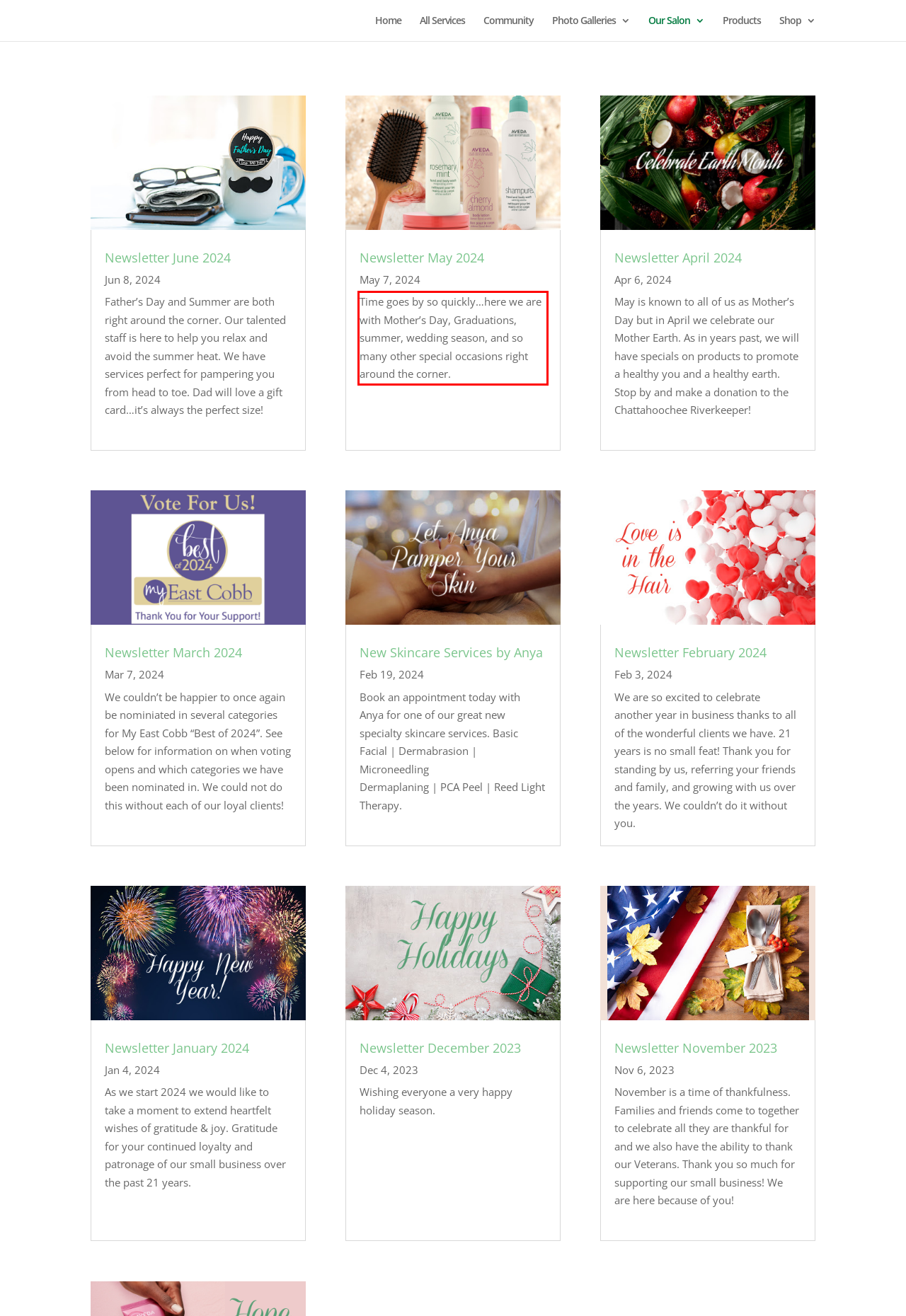You are presented with a webpage screenshot featuring a red bounding box. Perform OCR on the text inside the red bounding box and extract the content.

Time goes by so quickly…here we are with Mother’s Day, Graduations, summer, wedding season, and so many other special occasions right around the corner.